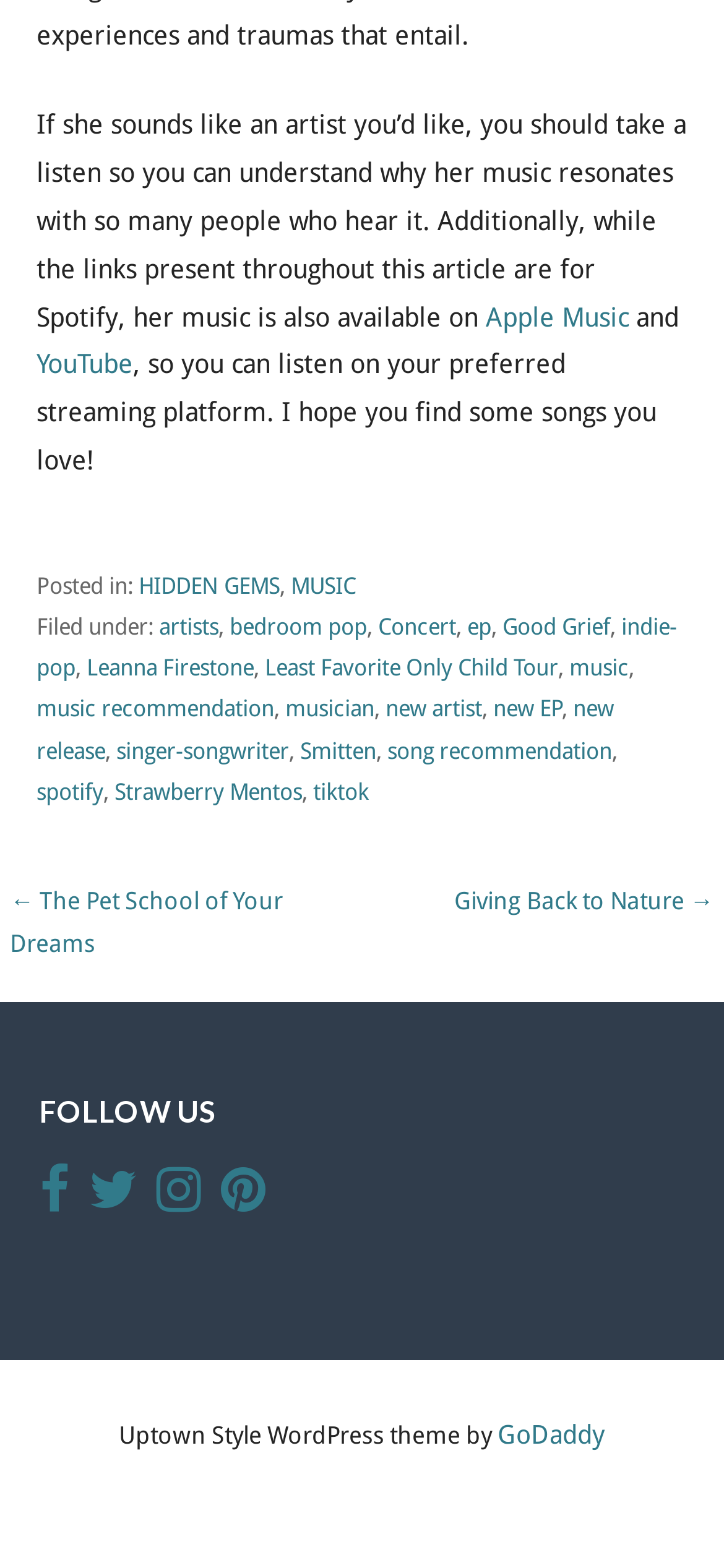Please specify the bounding box coordinates of the clickable region to carry out the following instruction: "Read the post about 'Leanna Firestone'". The coordinates should be four float numbers between 0 and 1, in the format [left, top, right, bottom].

[0.12, 0.418, 0.351, 0.435]